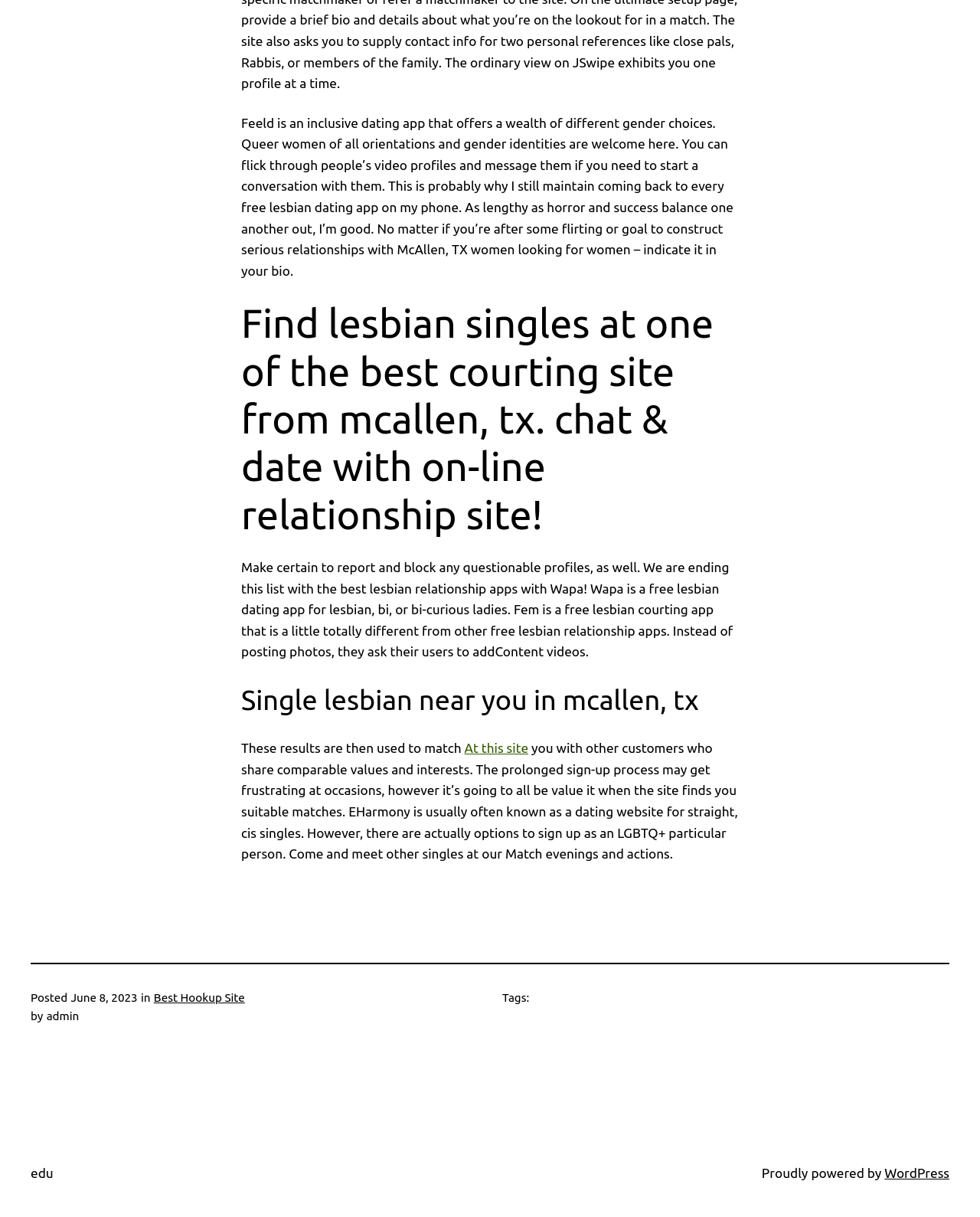From the element description: "Sign In", extract the bounding box coordinates of the UI element. The coordinates should be expressed as four float numbers between 0 and 1, in the order [left, top, right, bottom].

None